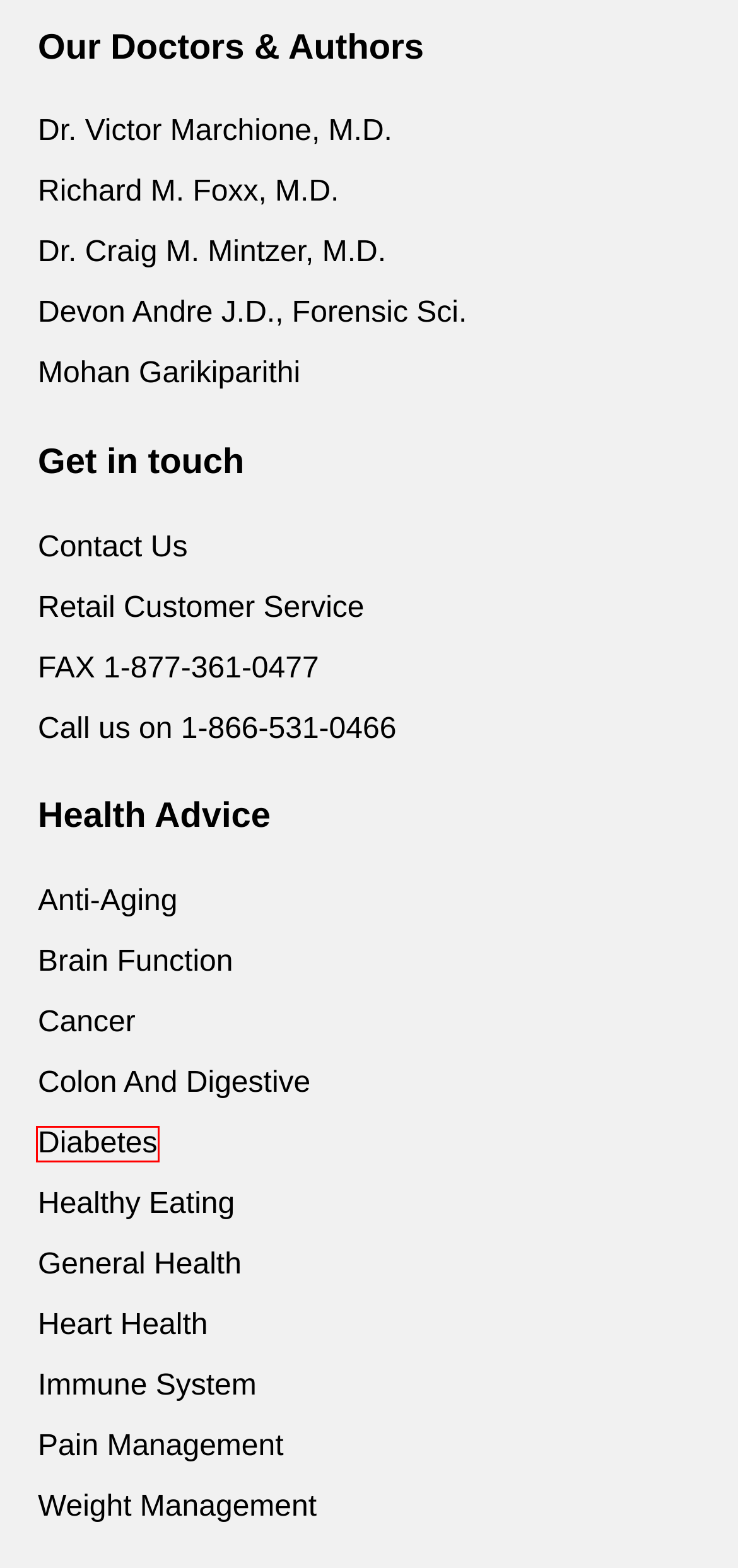You have a screenshot of a webpage with a red bounding box around an element. Identify the webpage description that best fits the new page that appears after clicking the selected element in the red bounding box. Here are the candidates:
A. Dr. Craig M. Mintzer M.D. - Bel Marra Health
B. Heart Health Advice and Natural Remedies - Bel Marra Health
C. Pain Management Advice and Natural Remedies - Bel Marra Health
D. Dr Victor Marchione M.D. - Bel Marra Health
E. Brain Function Advice and Natural Remedies - Bel Marra Health
F. Weight Management Advice and Natural Remedies - Bel Marra Health
G. Colon Advice, Natural Remedies and Health Advice
H. Diabetes Advice and Natural Remedies - Bel Marra Health

H